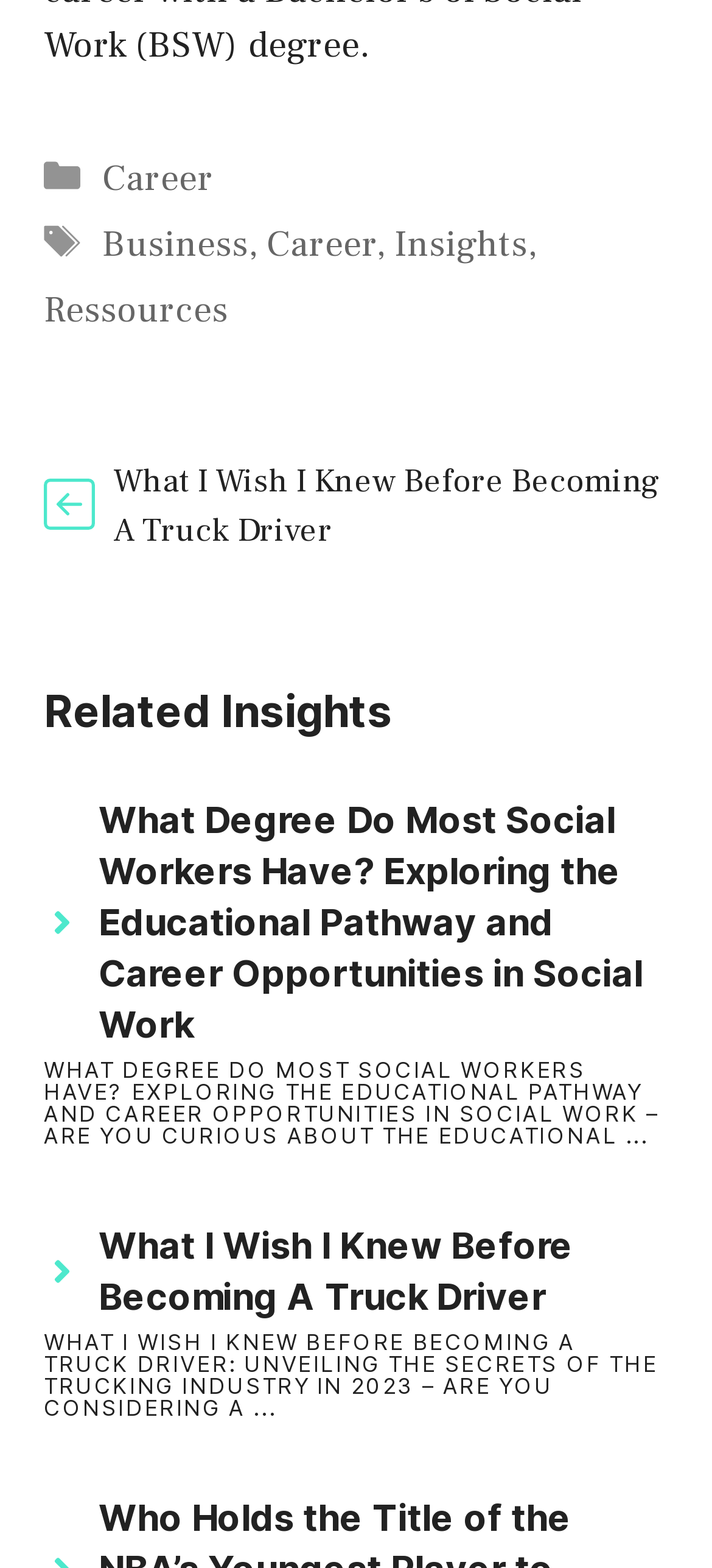What is the title of the first related insight?
Analyze the screenshot and provide a detailed answer to the question.

I looked at the section labeled 'Related Insights' and found the first heading, which is 'What Degree Do Most Social Workers Have? Exploring the Educational Pathway and Career Opportunities in Social Work'.